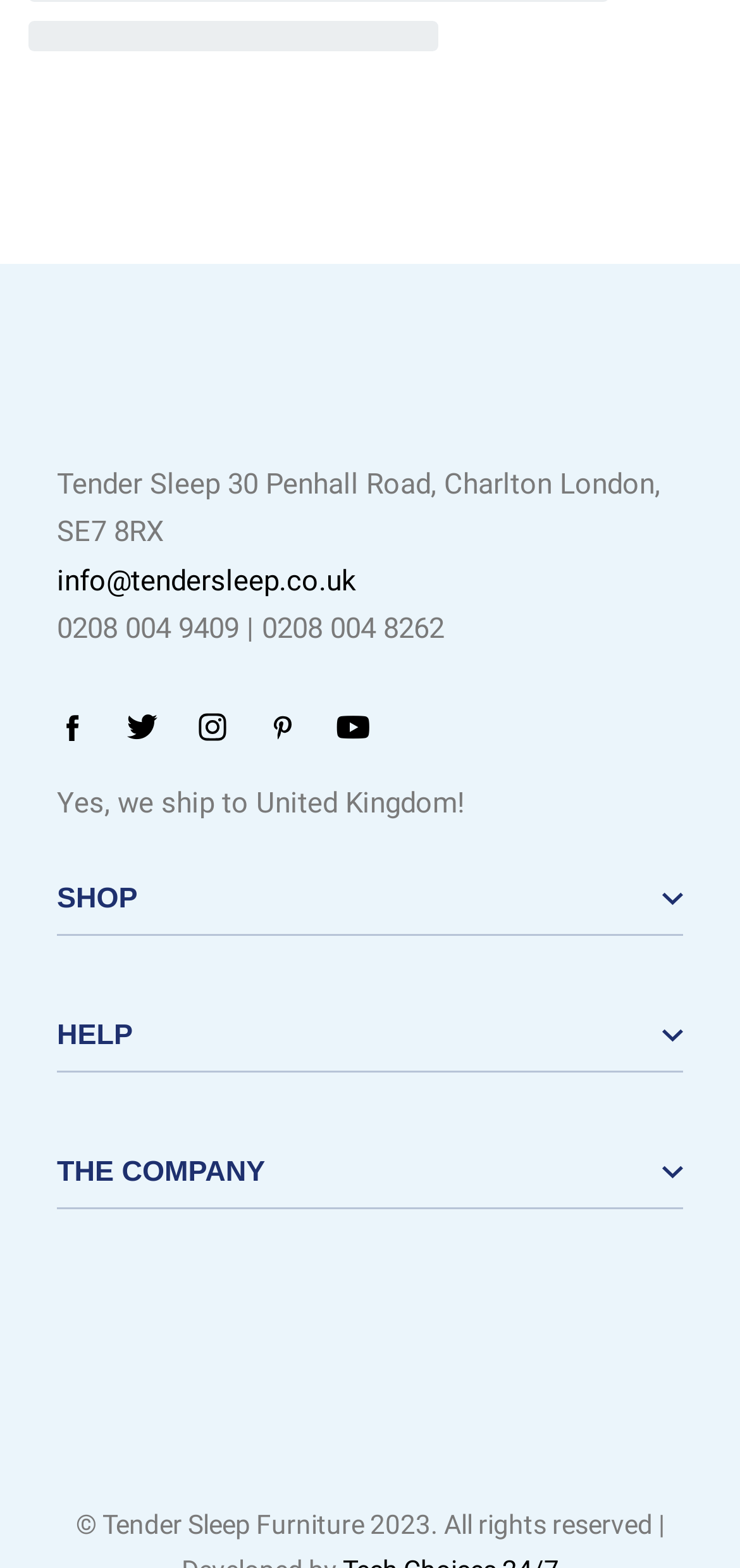Find the bounding box coordinates of the element I should click to carry out the following instruction: "View the 'Delivery and Packaging' section".

[0.092, 0.578, 0.908, 0.61]